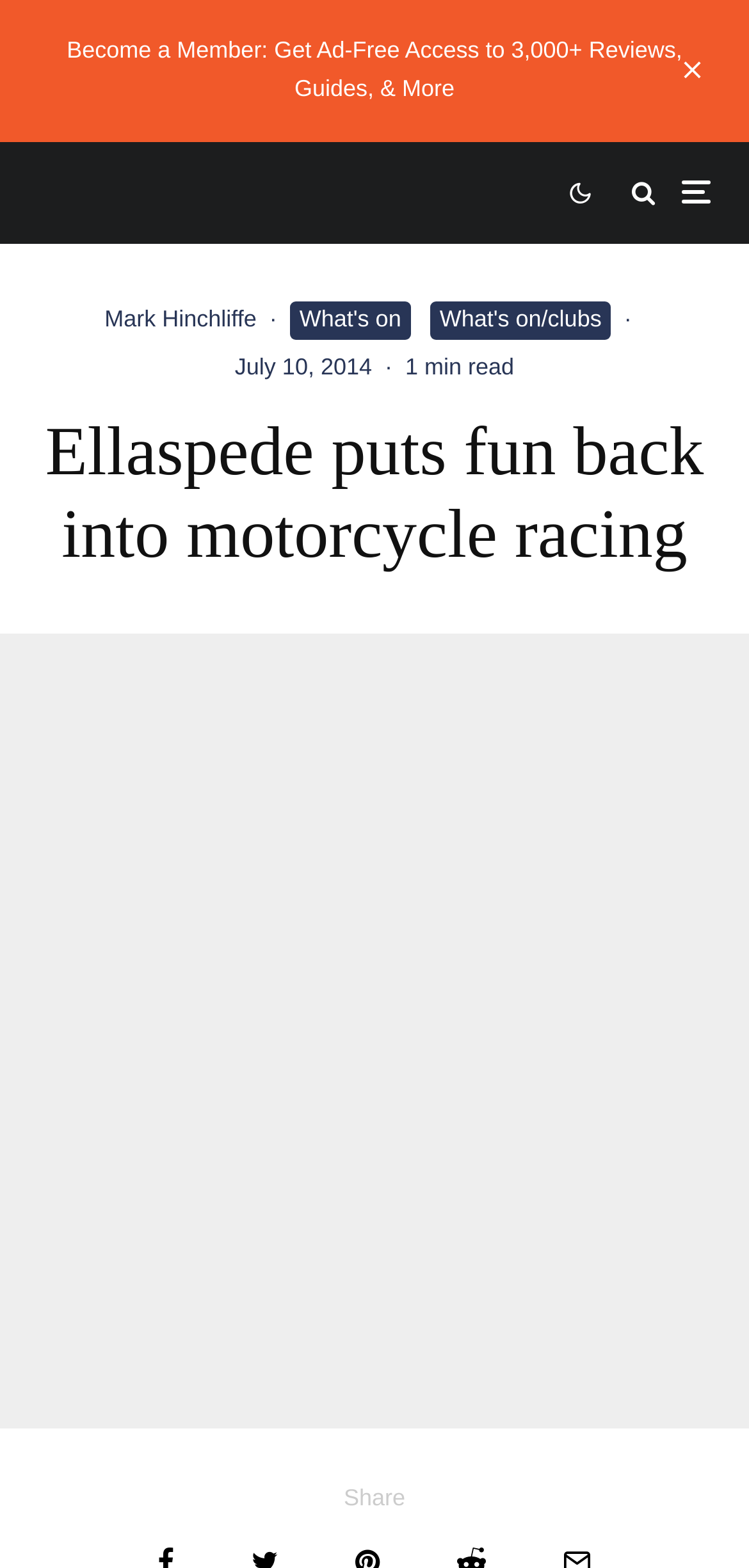Please answer the following question using a single word or phrase: 
What is the category of the article?

What's on